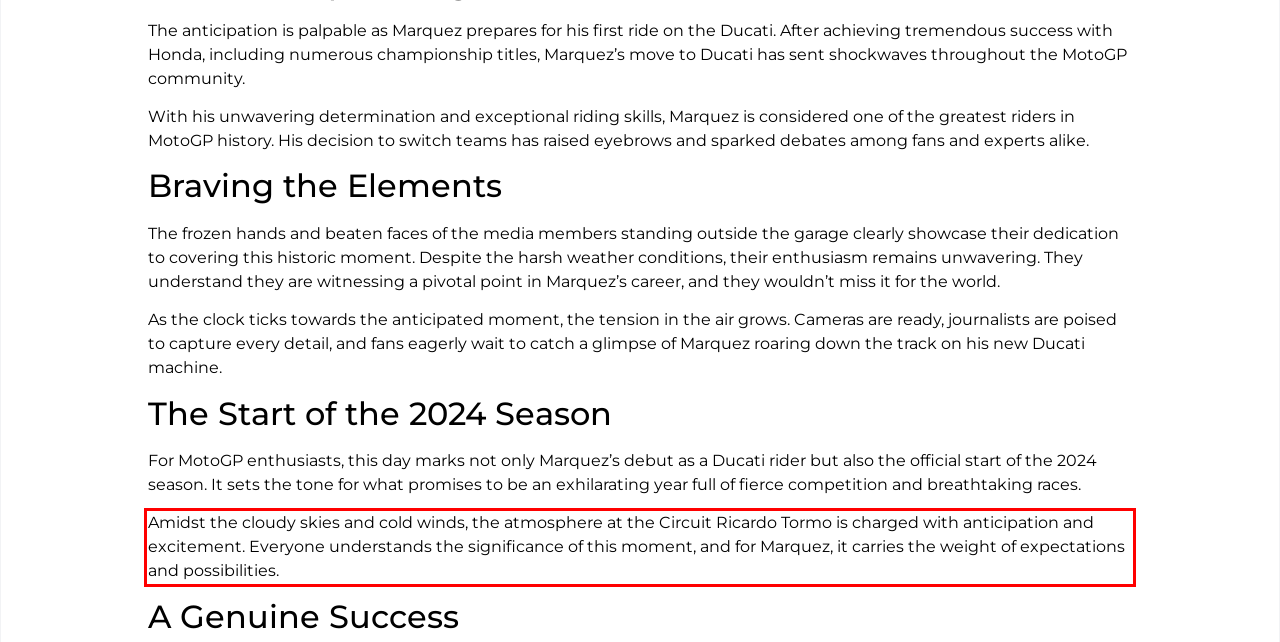You have a screenshot of a webpage, and there is a red bounding box around a UI element. Utilize OCR to extract the text within this red bounding box.

Amidst the cloudy skies and cold winds, the atmosphere at the Circuit Ricardo Tormo is charged with anticipation and excitement. Everyone understands the significance of this moment, and for Marquez, it carries the weight of expectations and possibilities.